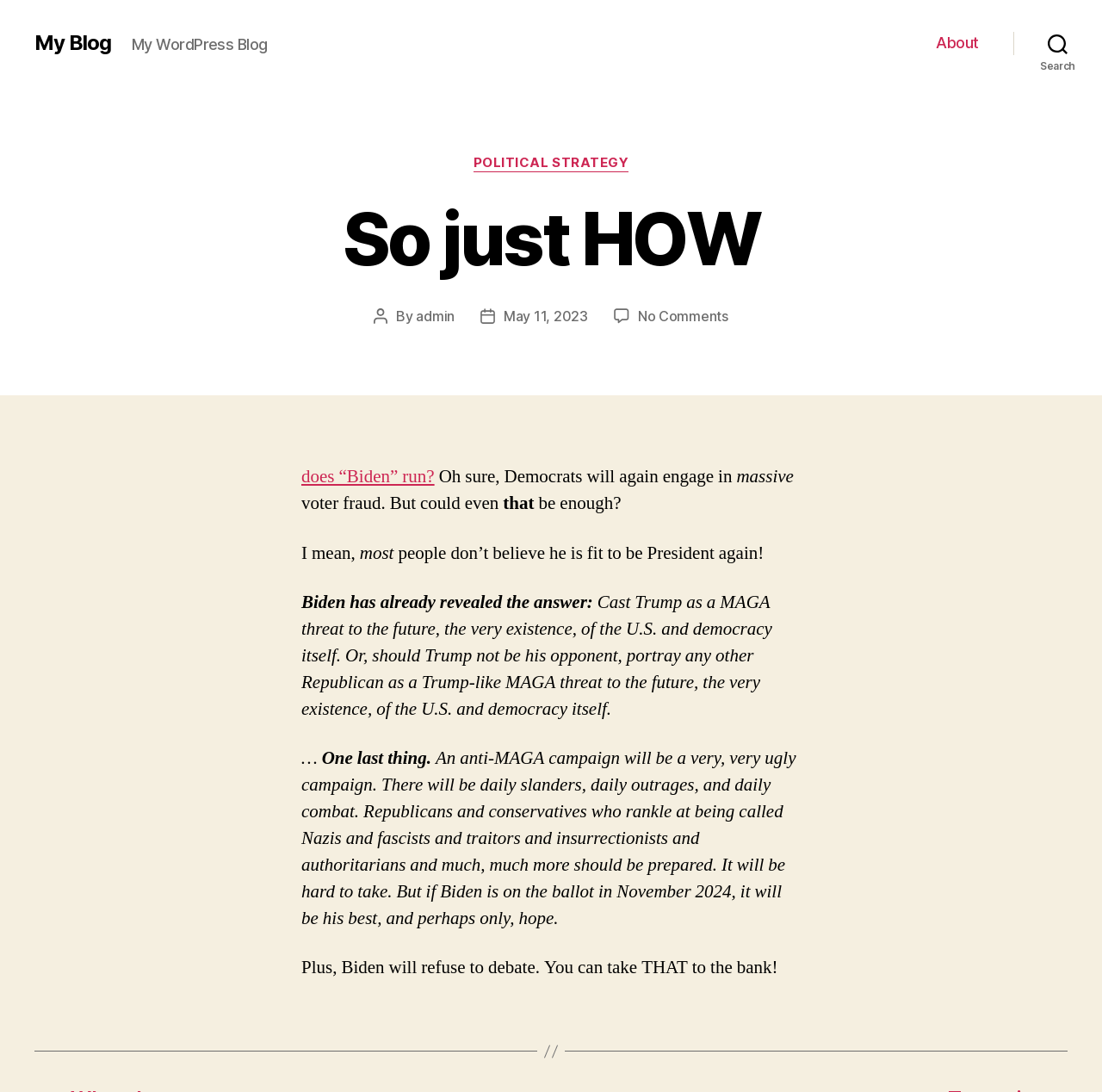Offer an in-depth caption of the entire webpage.

This webpage is a blog titled "So just HOW – My Blog". At the top, there is a link to "My Blog" and a static text "My WordPress Blog". On the right side of the top section, there is a horizontal navigation menu with a link to "About". 

Next to the navigation menu, there is a search button. When expanded, the search button reveals a section with a header "Categories" and a link to "POLITICAL STRATEGY". Below this, there is a heading "So just HOW" followed by information about the post author, post date, and a link to the author "admin". 

The main content of the blog post starts with a question "does “Biden” run?" followed by a series of paragraphs discussing the topic. The text is divided into multiple sections, with some sentences broken up into separate static text elements. The content appears to be a political opinion piece, discussing the potential strategies of the Biden campaign and the author's opinions on the matter. 

At the bottom of the page, there is a final section with a few more sentences of text, including a statement about Biden refusing to debate.